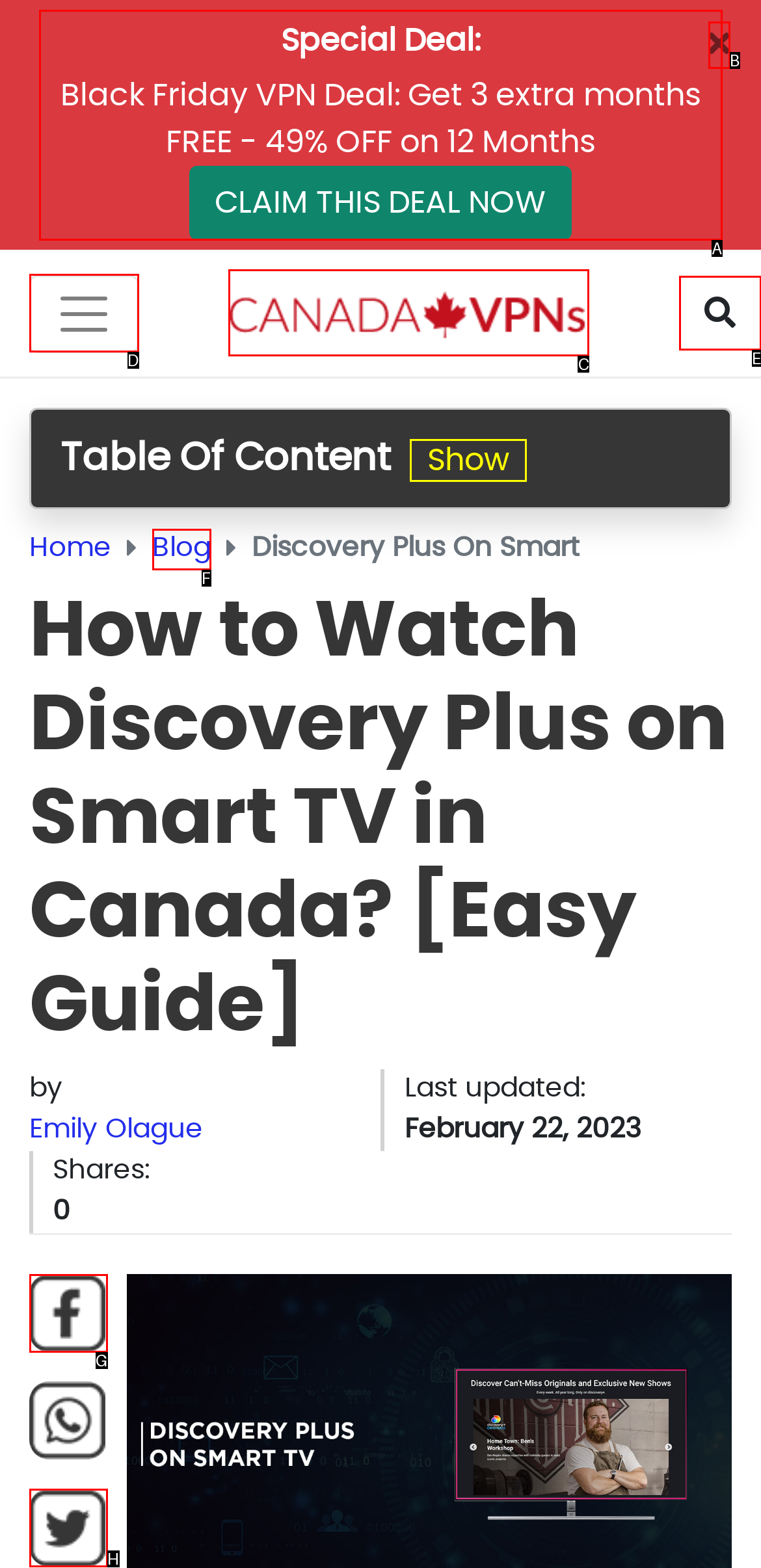Tell me which letter I should select to achieve the following goal: Visit the CanadaVPN page
Answer with the corresponding letter from the provided options directly.

C